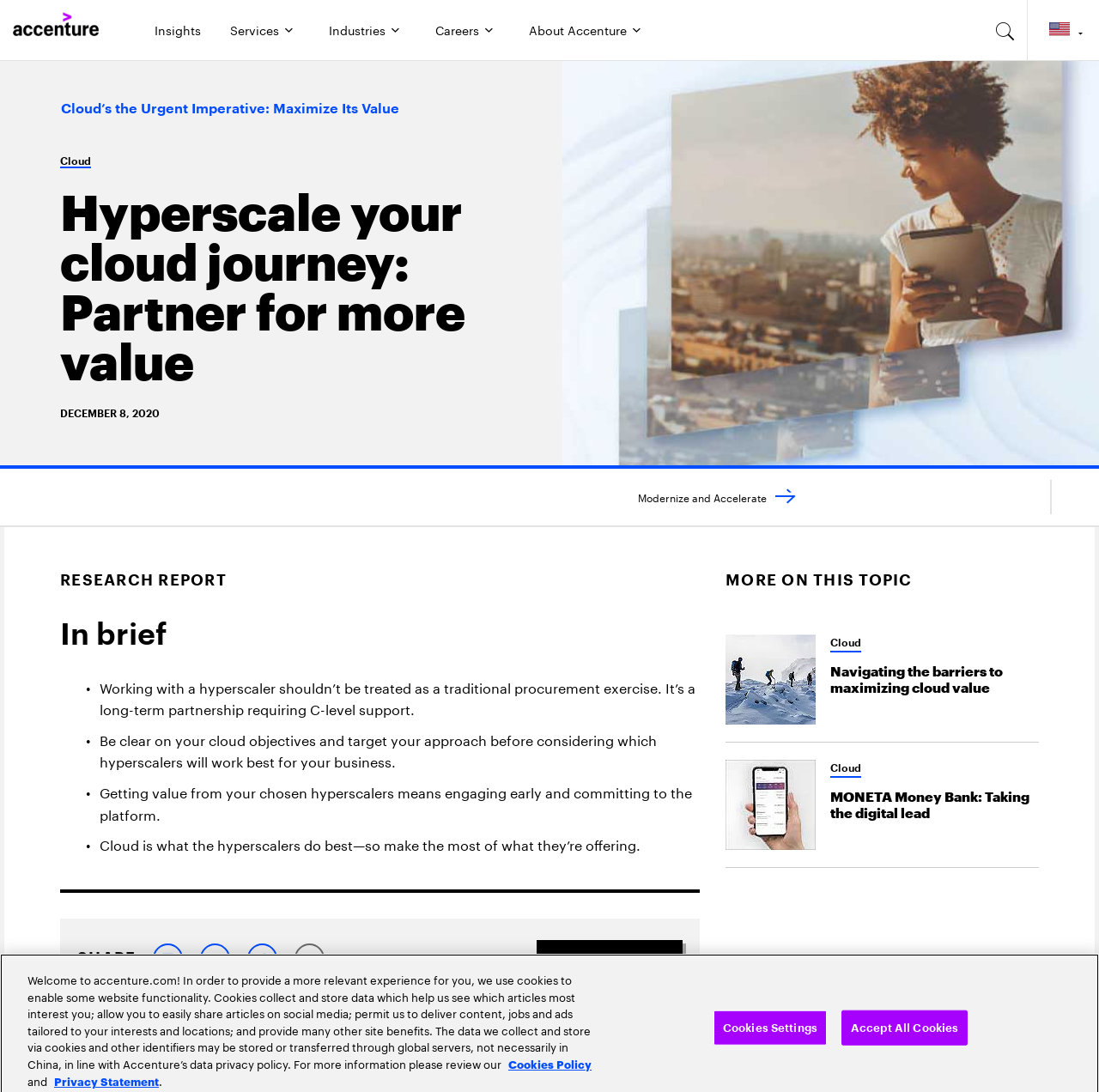Pinpoint the bounding box coordinates of the area that should be clicked to complete the following instruction: "Search for something". The coordinates must be given as four float numbers between 0 and 1, i.e., [left, top, right, bottom].

[0.895, 0.0, 0.934, 0.055]